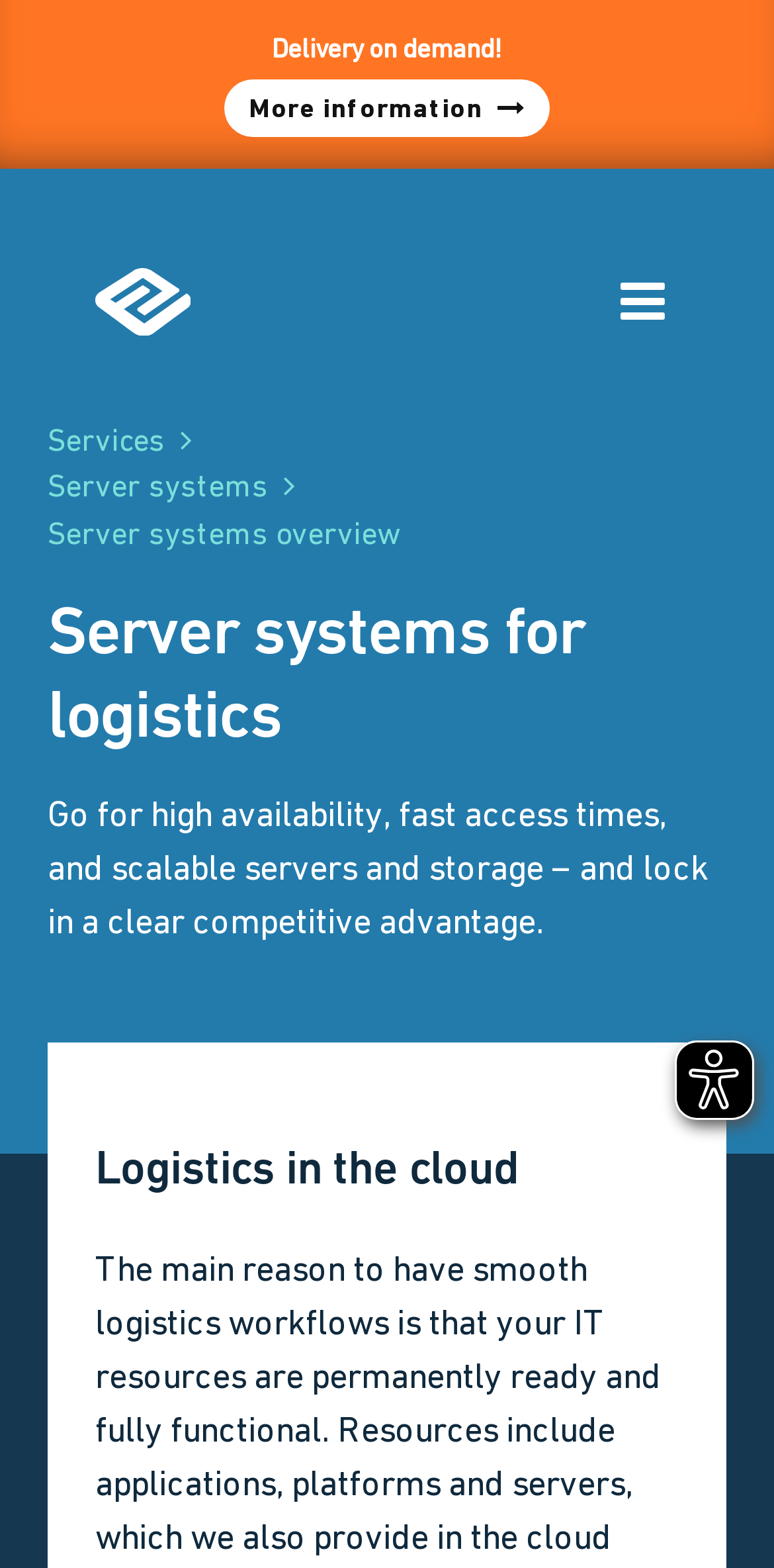Give a full account of the webpage's elements and their arrangement.

The webpage is about server systems for logistics, with a prominent heading "Server systems for logistics" at the top. Below this heading, there is a static text "Delivery on demand!" followed by a link "More information" with an arrow icon. 

To the right of the "More information" link, there is a small image, which is part of a larger link element. 

On the top-right corner, there is a navigation menu with three links: "Services", "Server systems", and a static text "Server systems overview". 

Below the navigation menu, there is a heading "Server systems for logistics" followed by a descriptive paragraph "Go for high availability, fast access times, and scalable servers and storage – and lock in a clear competitive advantage." This paragraph is highlighting the benefits of using server systems for logistics.

Further down, there is another heading "Logistics in the cloud" positioned near the bottom of the page.